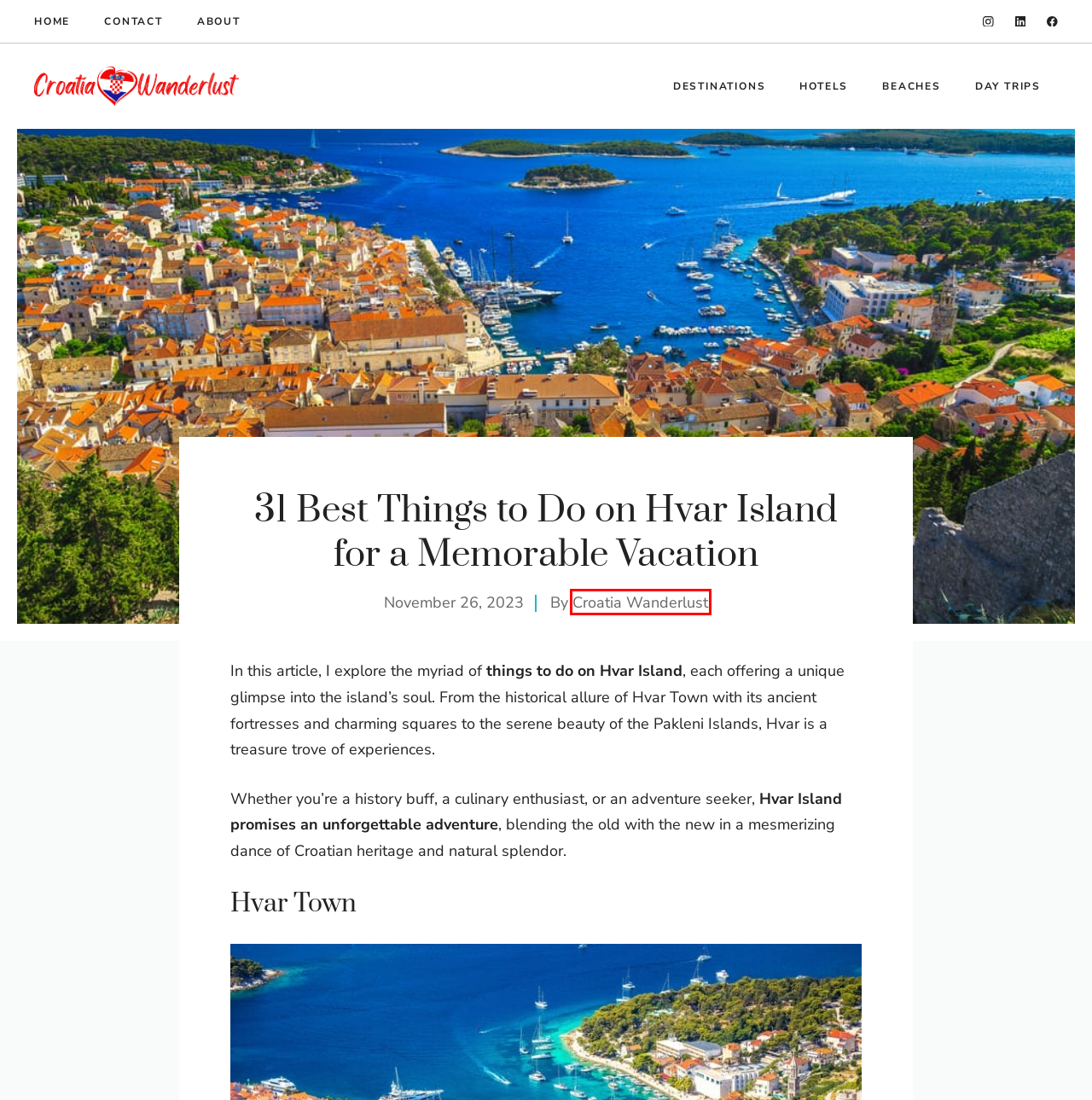After examining the screenshot of a webpage with a red bounding box, choose the most accurate webpage description that corresponds to the new page after clicking the element inside the red box. Here are the candidates:
A. Destinations – CroatiaWanderlust
B. Beaches – CroatiaWanderlust
C. Day Trips – CroatiaWanderlust
D. CroatiaWanderlust
E. About Croatia Wanderlust – CroatiaWanderlust
F. CroatiaWanderlust – CroatiaWanderlust
G. Get in Touch! – CroatiaWanderlust
H. Hotels – CroatiaWanderlust

F